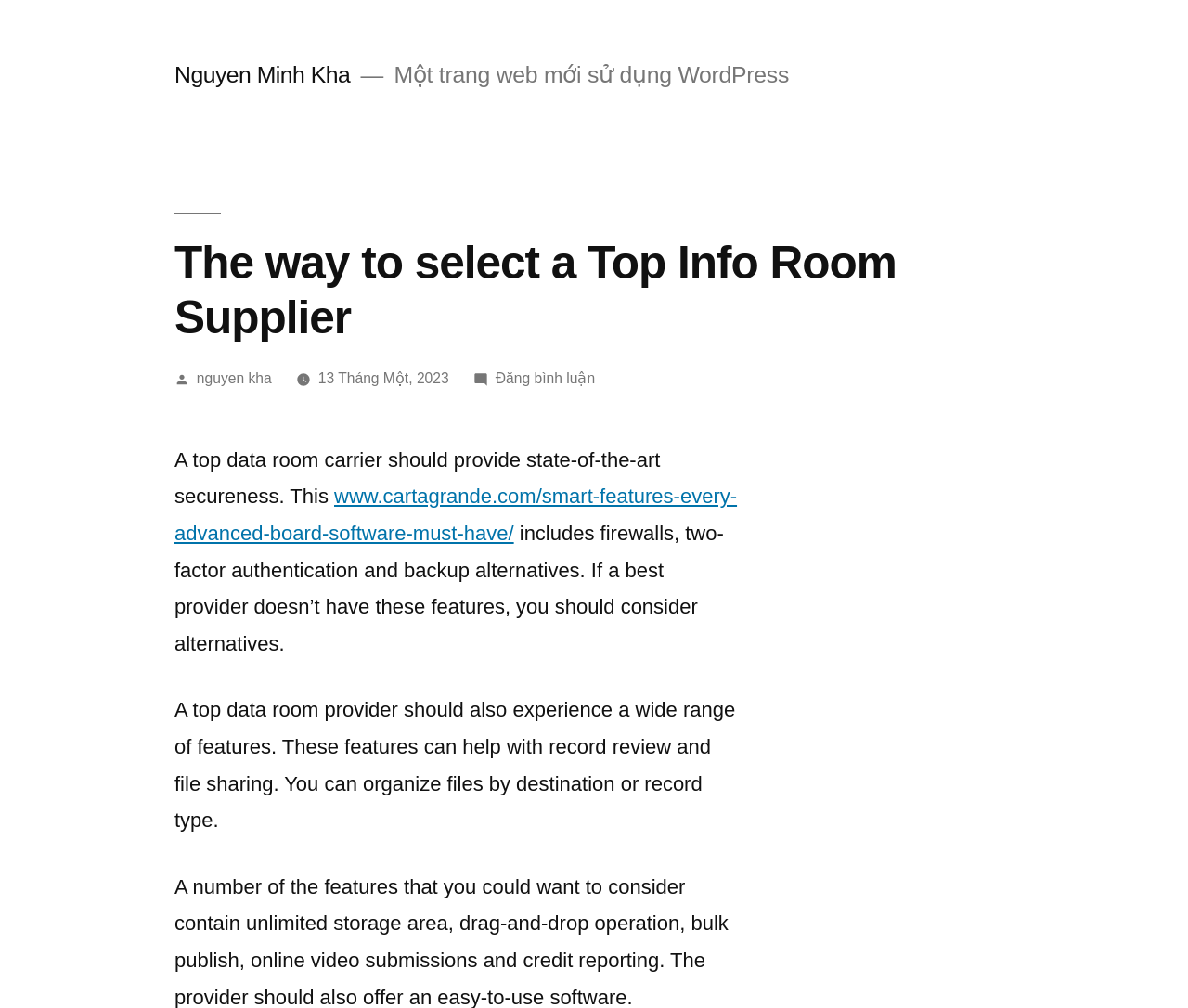What can the features of a data room provider help with?
Kindly offer a detailed explanation using the data available in the image.

The features of a data room provider can help with file sharing and review, as well as organizing files by destination or record type, as mentioned in the text.